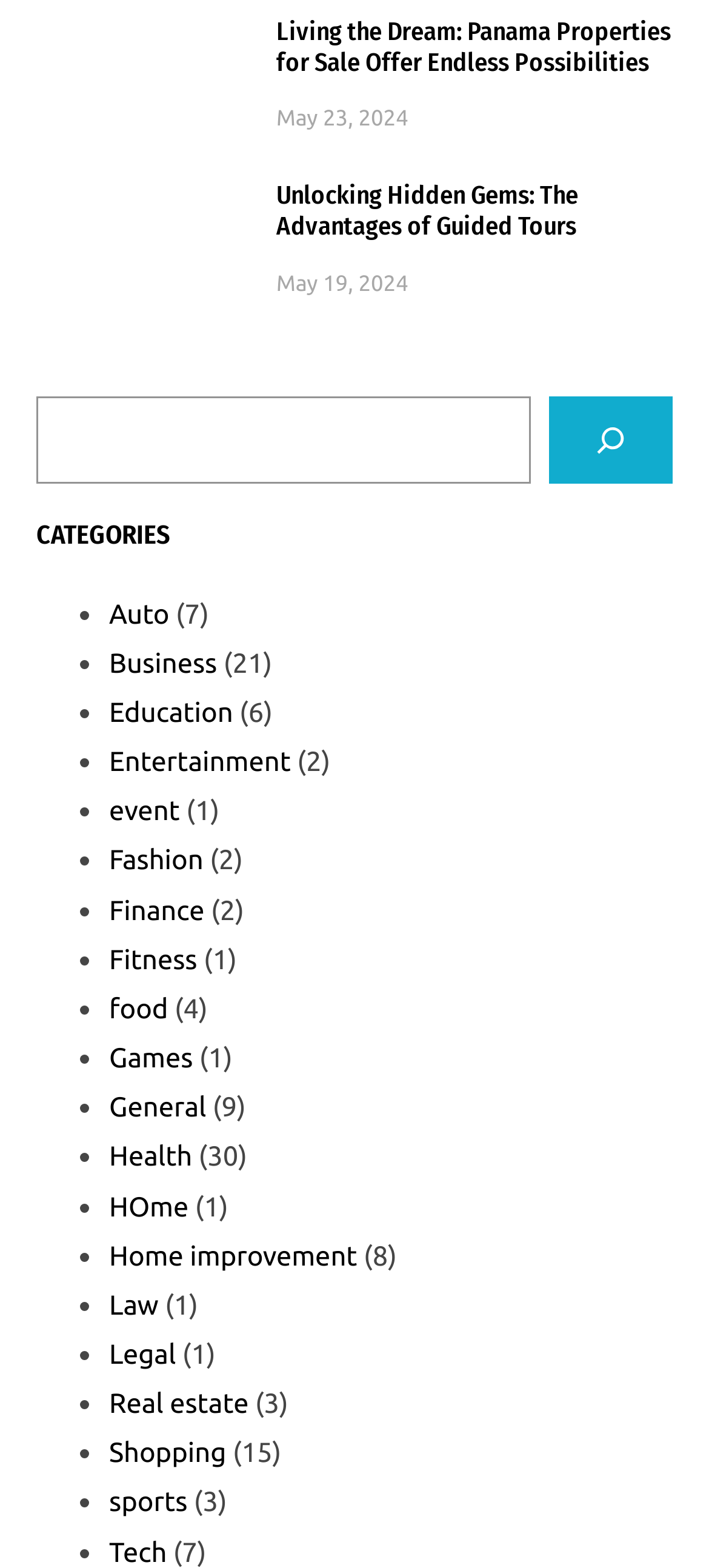Provide the bounding box coordinates for the UI element that is described by this text: "General". The coordinates should be in the form of four float numbers between 0 and 1: [left, top, right, bottom].

[0.154, 0.696, 0.291, 0.716]